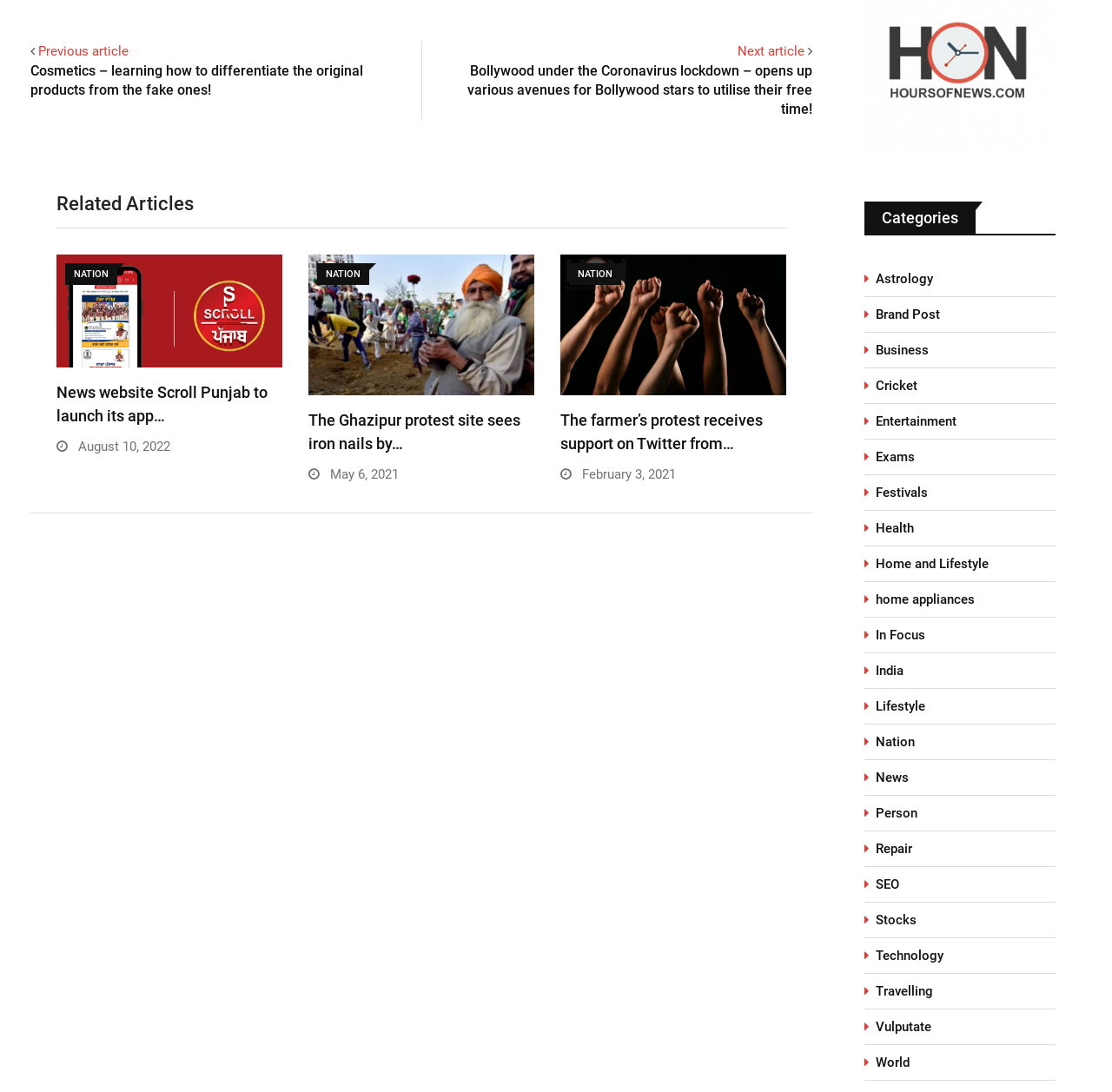Find the bounding box coordinates of the element I should click to carry out the following instruction: "Go to the HOME page".

None